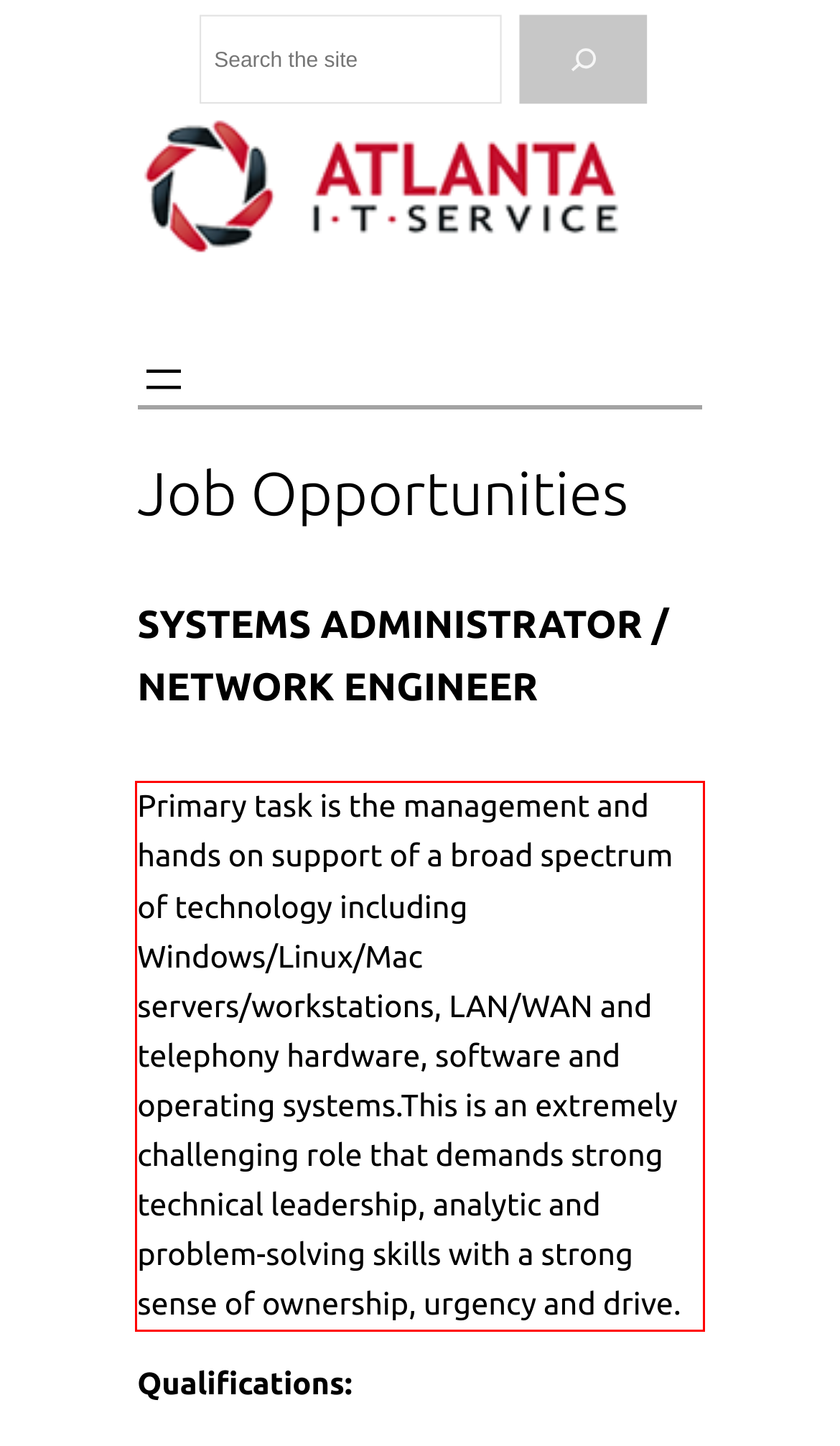Please extract the text content from the UI element enclosed by the red rectangle in the screenshot.

Primary task is the management and hands on support of a broad spectrum of technology including Windows/Linux/Mac servers/workstations, LAN/WAN and telephony hardware, software and operating systems.This is an extremely challenging role that demands strong technical leadership, analytic and problem-solving skills with a strong sense of ownership, urgency and drive.